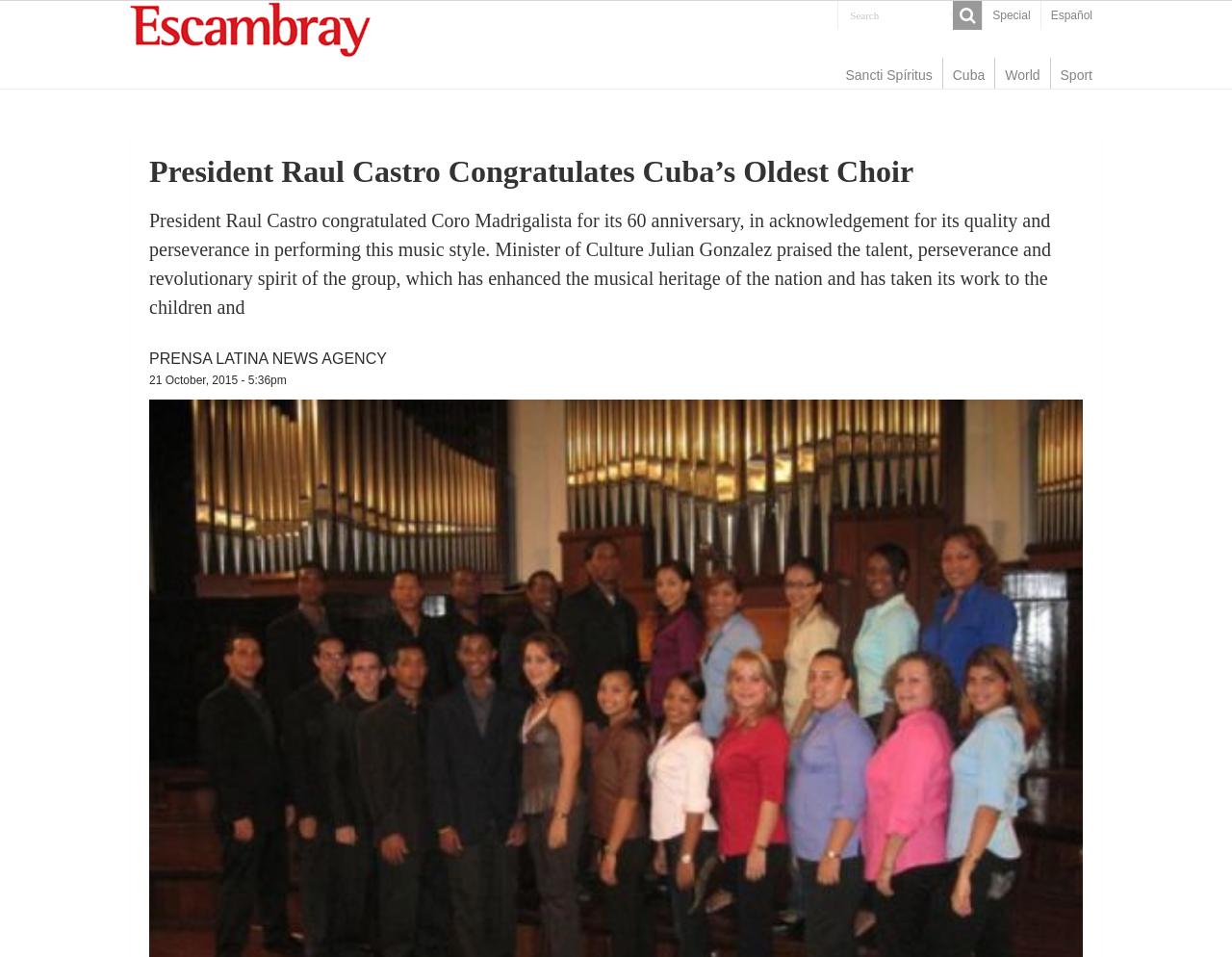Please find the bounding box coordinates (top-left x, top-left y, bottom-right x, bottom-right y) in the screenshot for the UI element described as follows: Sancti Spíritus

[0.679, 0.06, 0.765, 0.093]